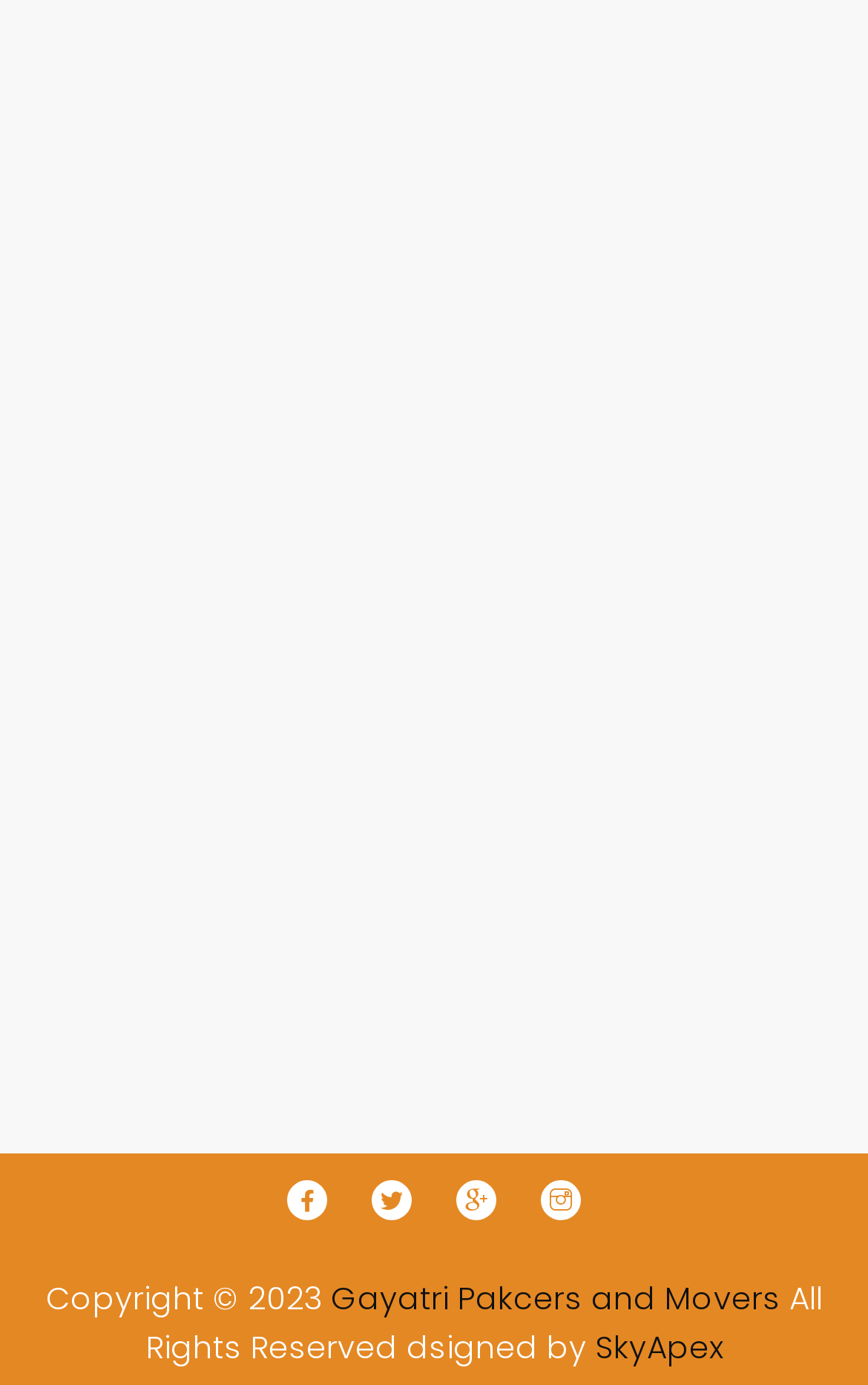Given the element description "Icon-google-plus" in the screenshot, predict the bounding box coordinates of that UI element.

[0.521, 0.849, 0.577, 0.884]